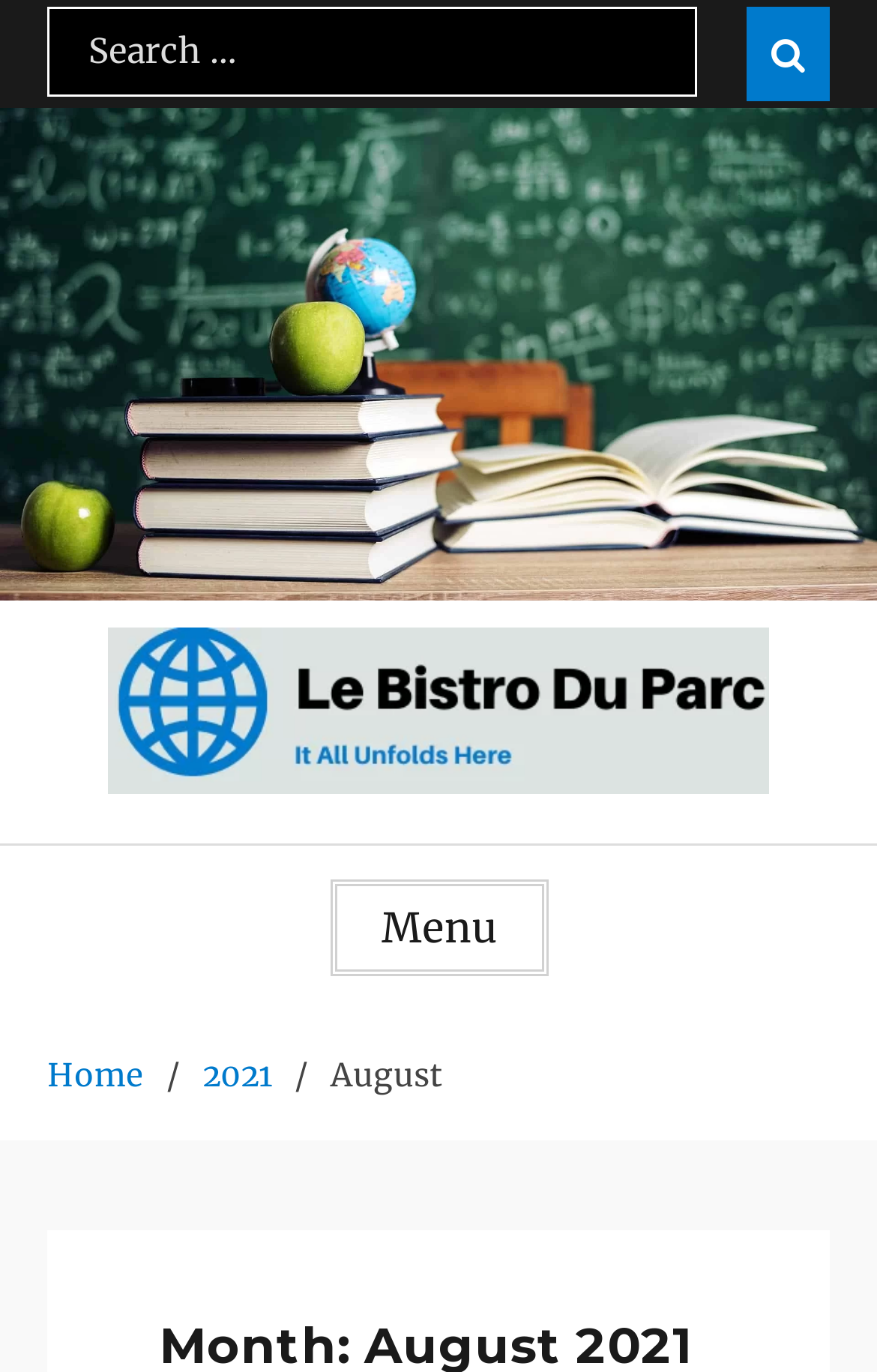Using the information shown in the image, answer the question with as much detail as possible: Is the menu expanded?

The button element with the text 'Menu' has an attribute 'expanded' set to 'False', indicating that the menu is not expanded.